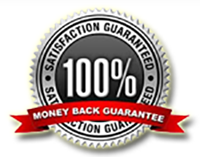What is the outer ring of the seal decorated with?
From the screenshot, supply a one-word or short-phrase answer.

The words 'SATISFACTION GUARANTEED'